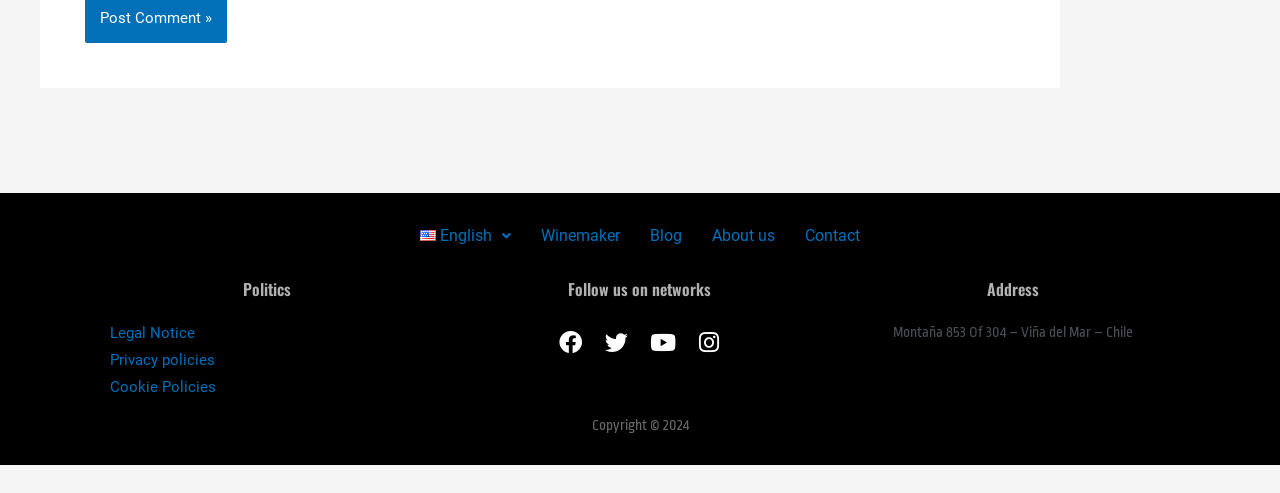Please determine the bounding box coordinates of the area that needs to be clicked to complete this task: 'Switch to English'. The coordinates must be four float numbers between 0 and 1, formatted as [left, top, right, bottom].

[0.316, 0.432, 0.411, 0.525]